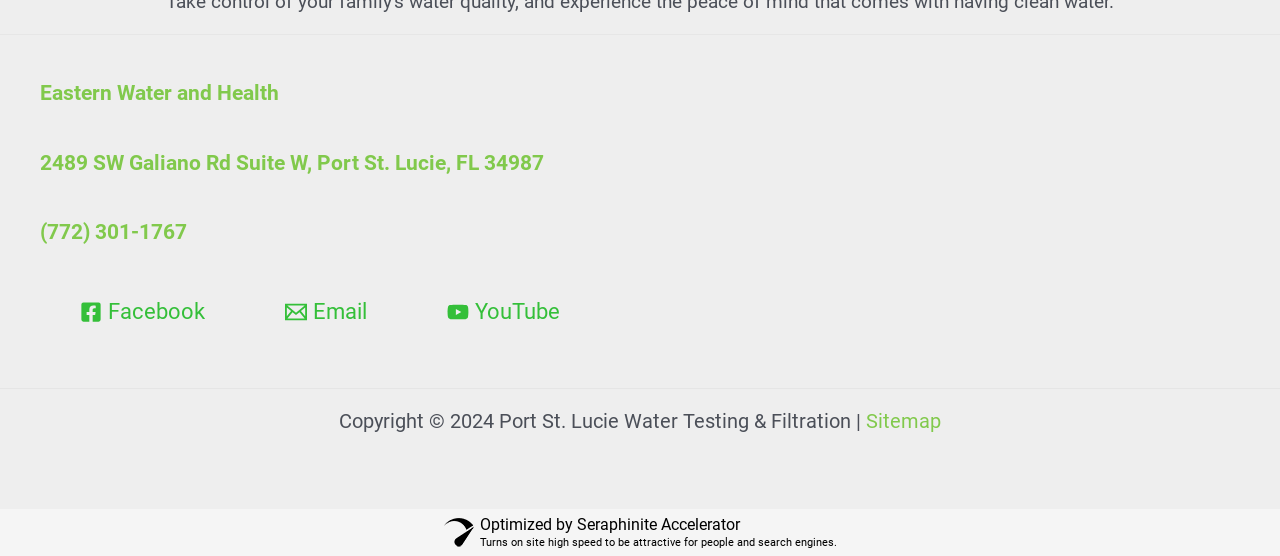Respond concisely with one word or phrase to the following query:
What is the address of the company?

2489 SW Galiano Rd Suite W, Port St. Lucie, FL 34987